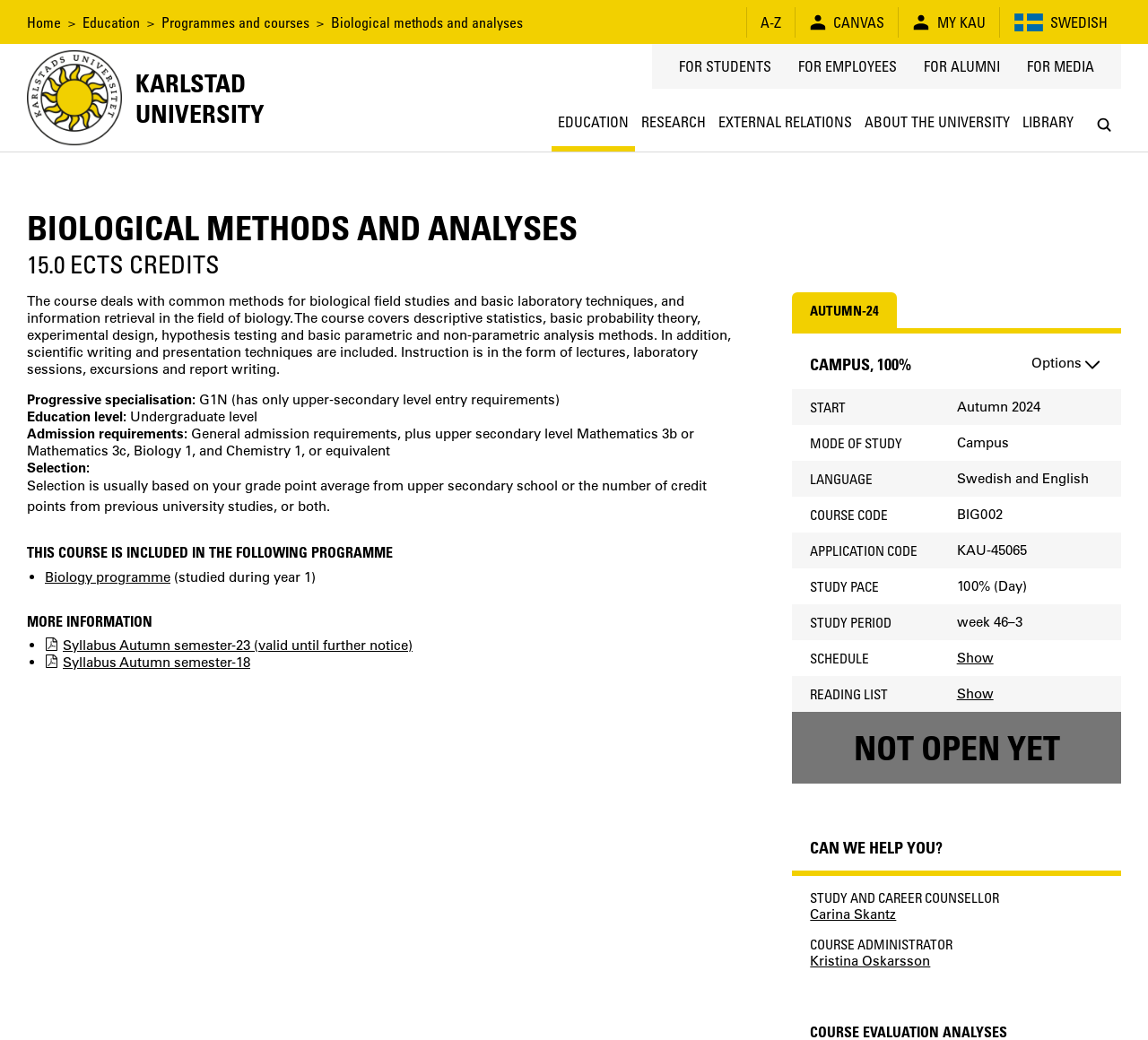Locate the bounding box coordinates of the element I should click to achieve the following instruction: "View the syllabus for Autumn semester-23".

[0.039, 0.612, 0.359, 0.628]